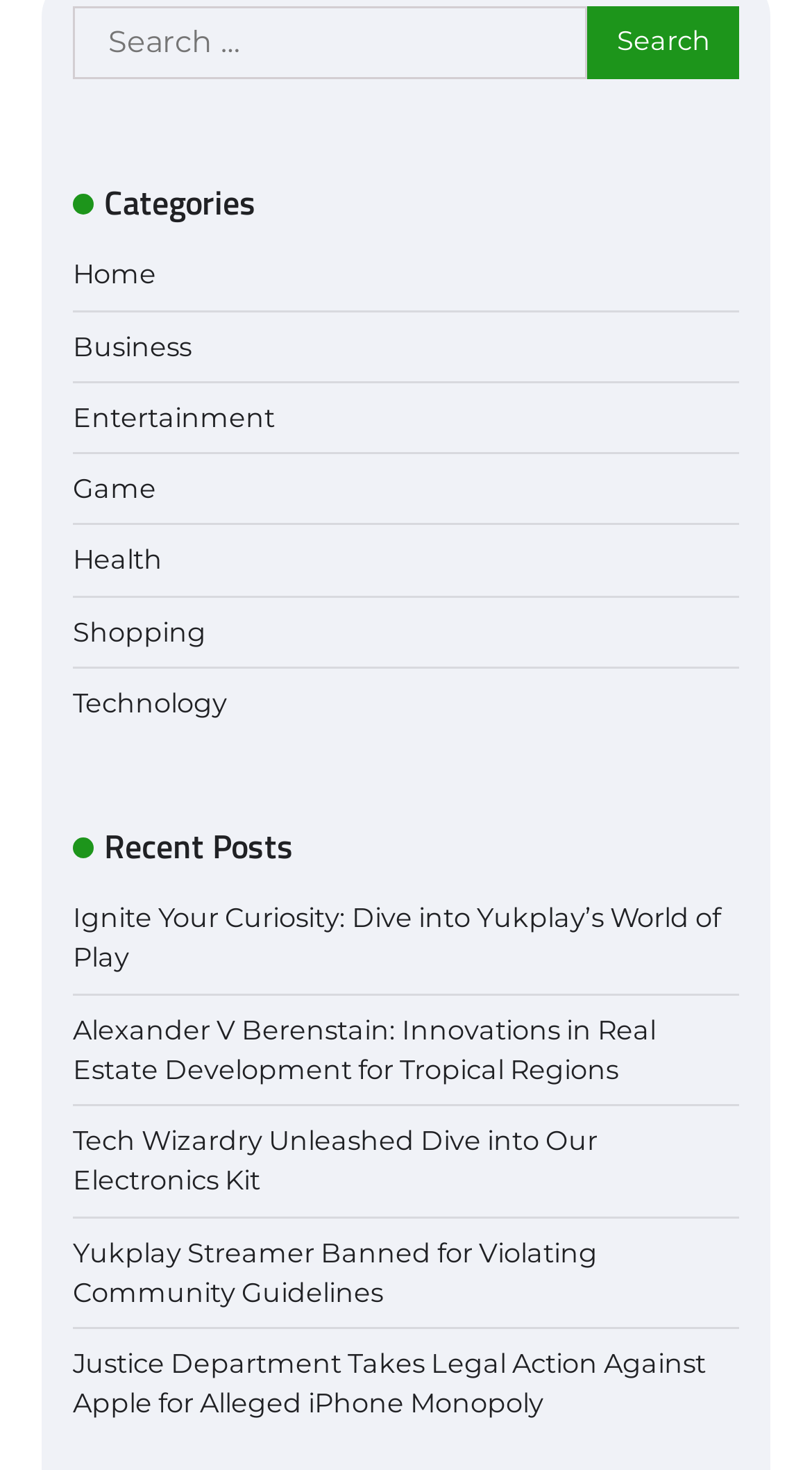Please determine the bounding box coordinates for the UI element described here. Use the format (top-left x, top-left y, bottom-right x, bottom-right y) with values bounded between 0 and 1: Home

[0.09, 0.176, 0.192, 0.198]